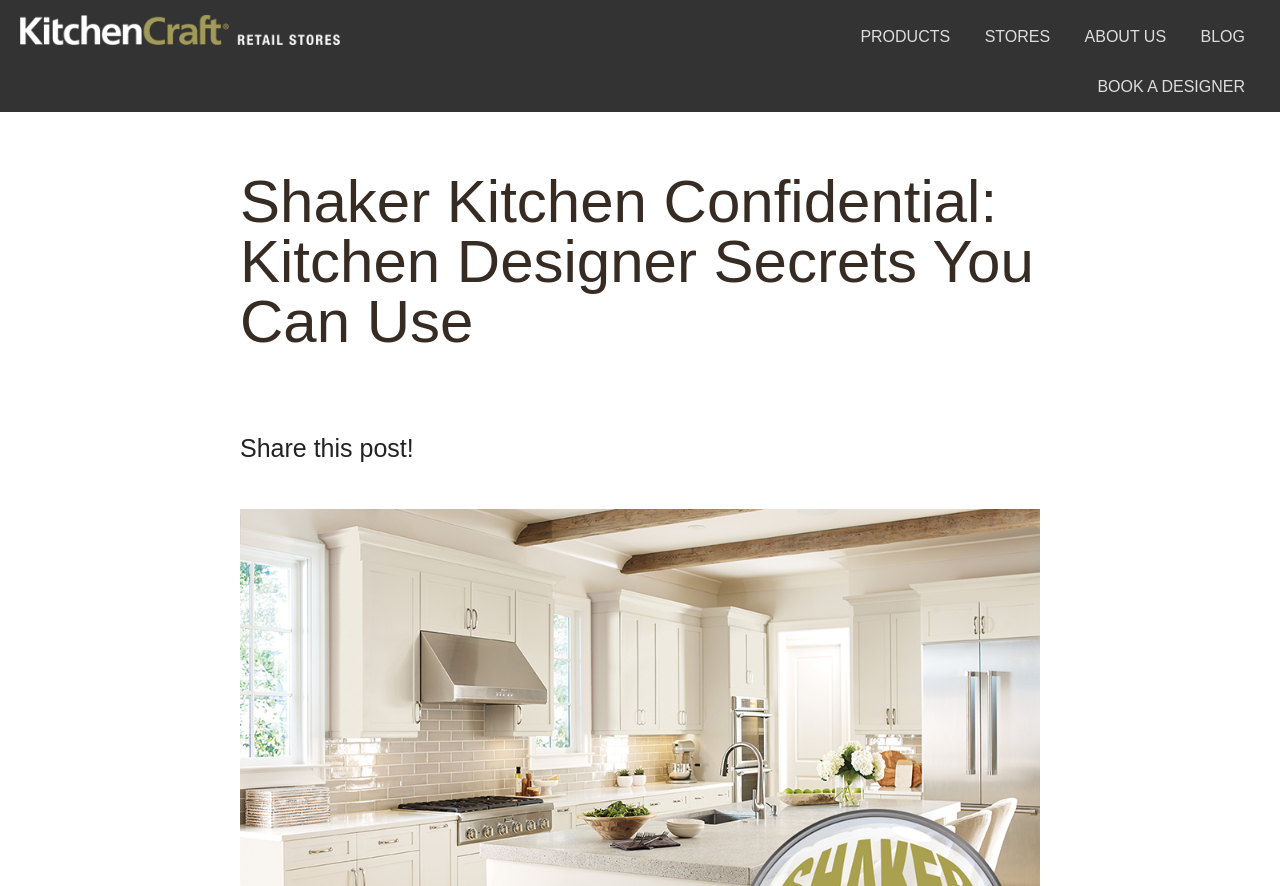What is the name of the retail store?
Use the information from the image to give a detailed answer to the question.

I found the answer by looking at the top-left corner of the webpage, where I saw a link with the text 'KitchenCraft Retail Stores'.